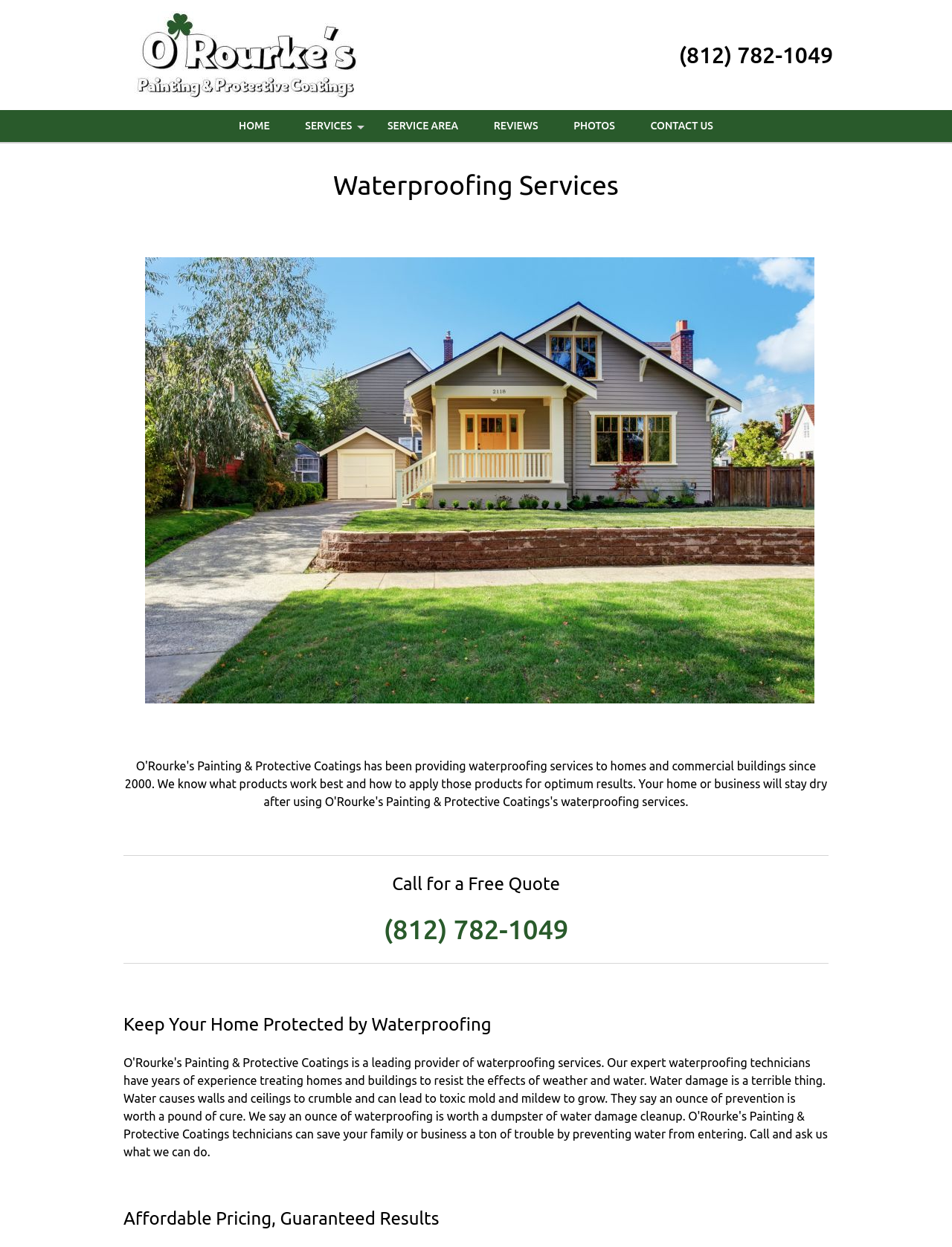Locate the bounding box coordinates of the clickable region necessary to complete the following instruction: "Click on the 'previous' button". Provide the coordinates in the format of four float numbers between 0 and 1, i.e., [left, top, right, bottom].

None